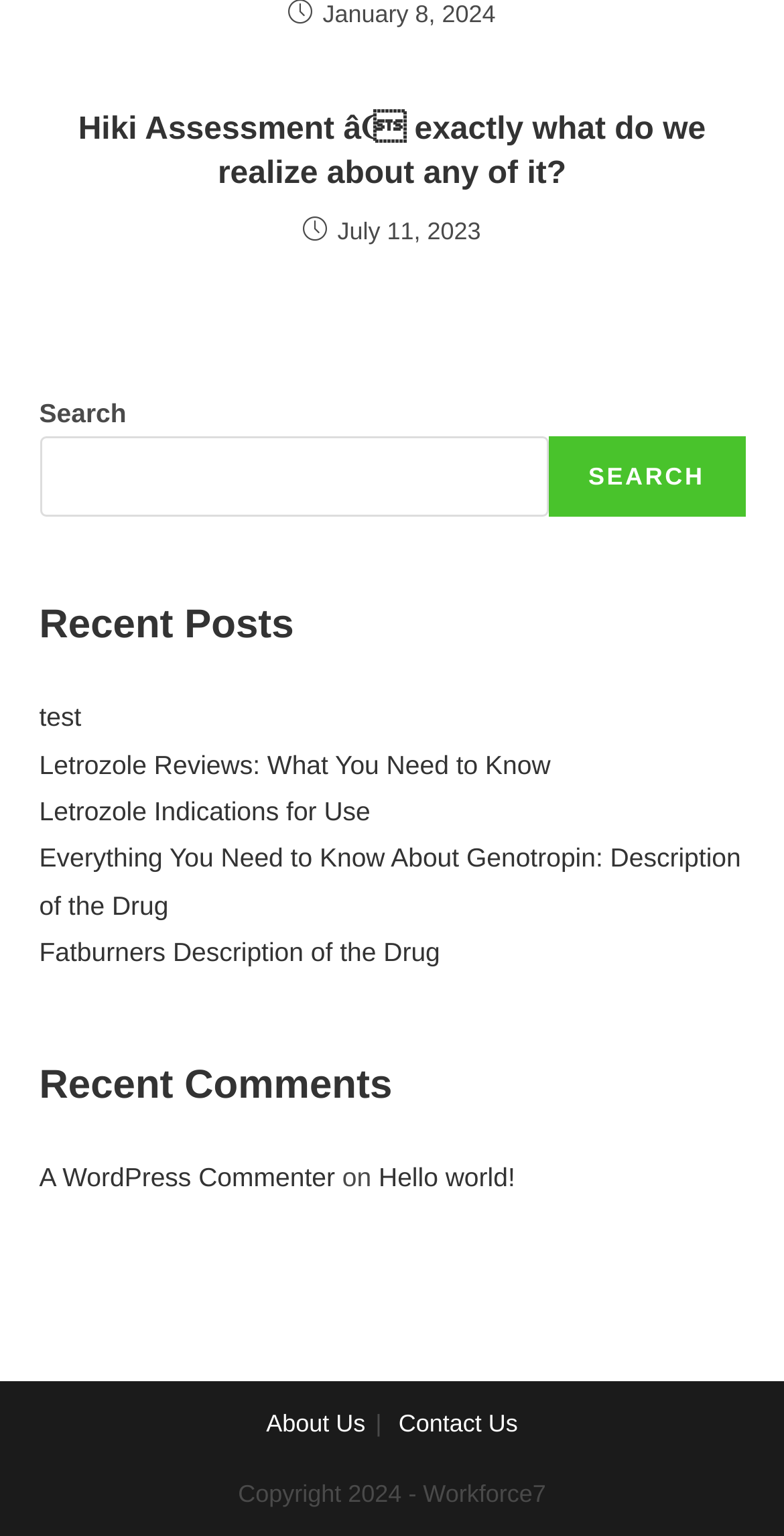Use a single word or phrase to answer the following:
What is the name of the website?

Workforce7